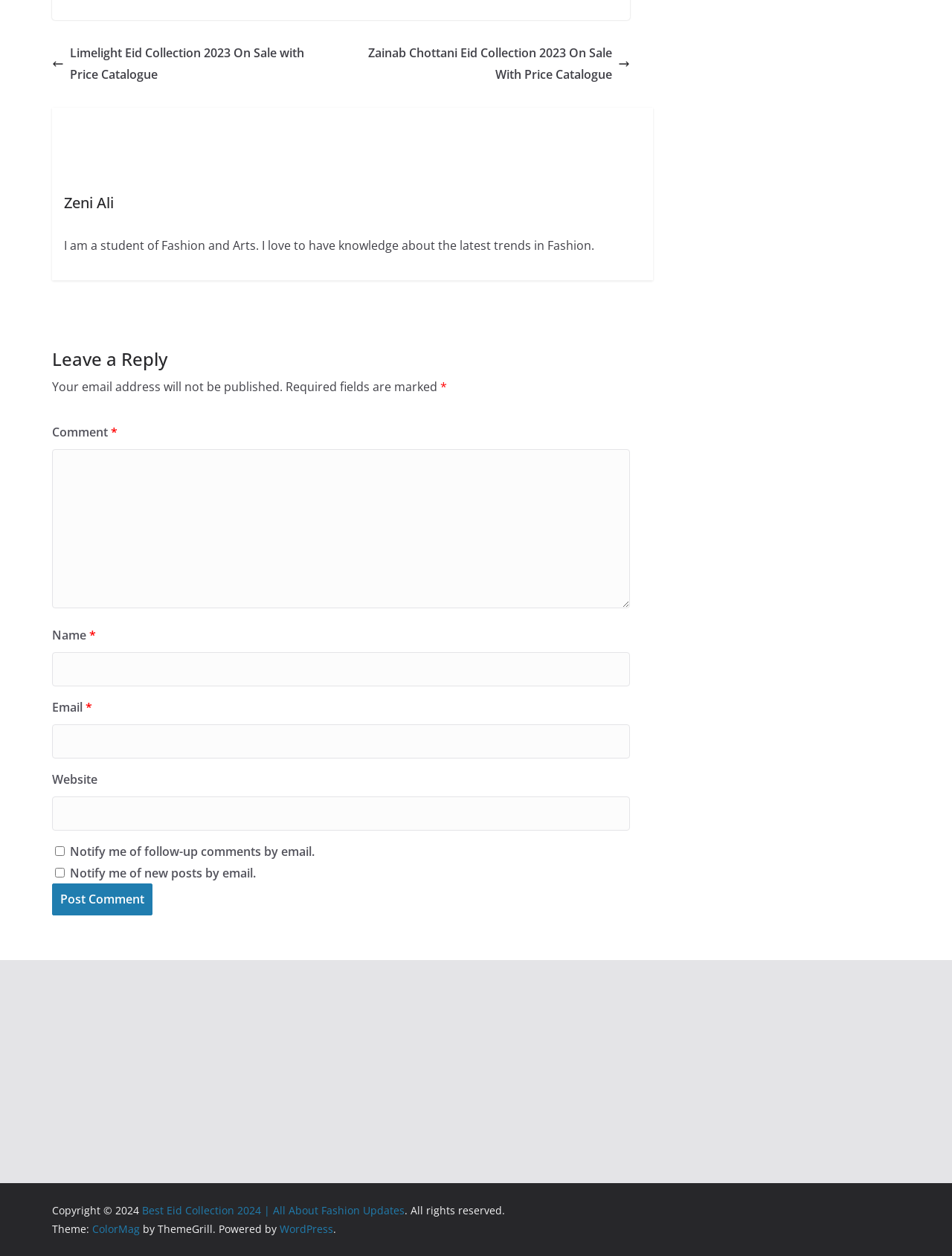Locate the bounding box coordinates of the element that should be clicked to fulfill the instruction: "Click on Post Comment".

[0.055, 0.704, 0.16, 0.729]